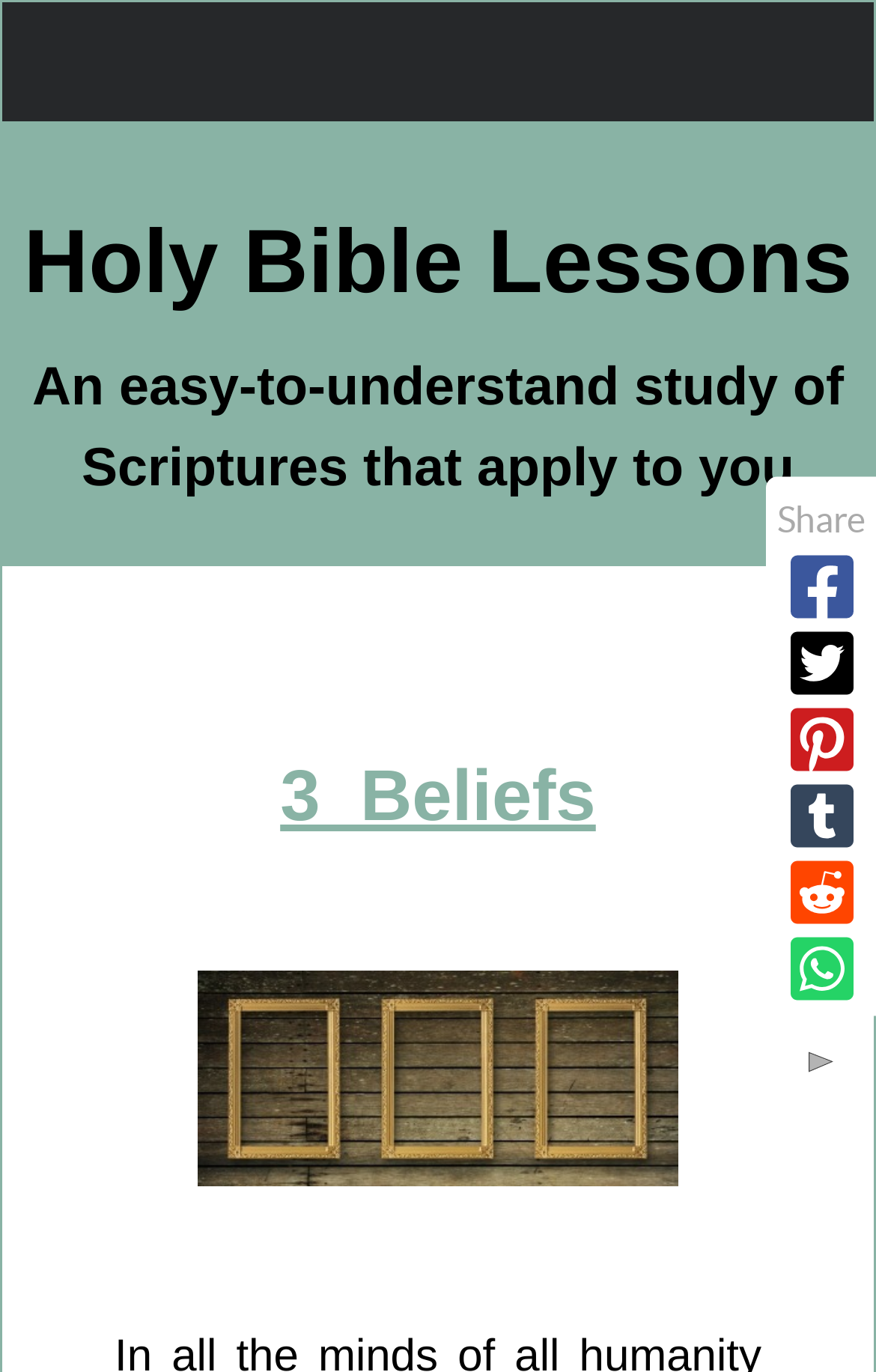What is the topic of the study mentioned on the webpage?
Please respond to the question with a detailed and thorough explanation.

Based on the StaticText element 'An easy-to-understand study of Scriptures that apply to you', it can be inferred that the topic of the study mentioned on the webpage is Scriptures.